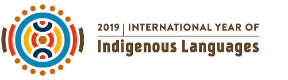What is the purpose of the 2019 International Year of Indigenous Languages?
Based on the screenshot, provide your answer in one word or phrase.

Raise awareness and promote action